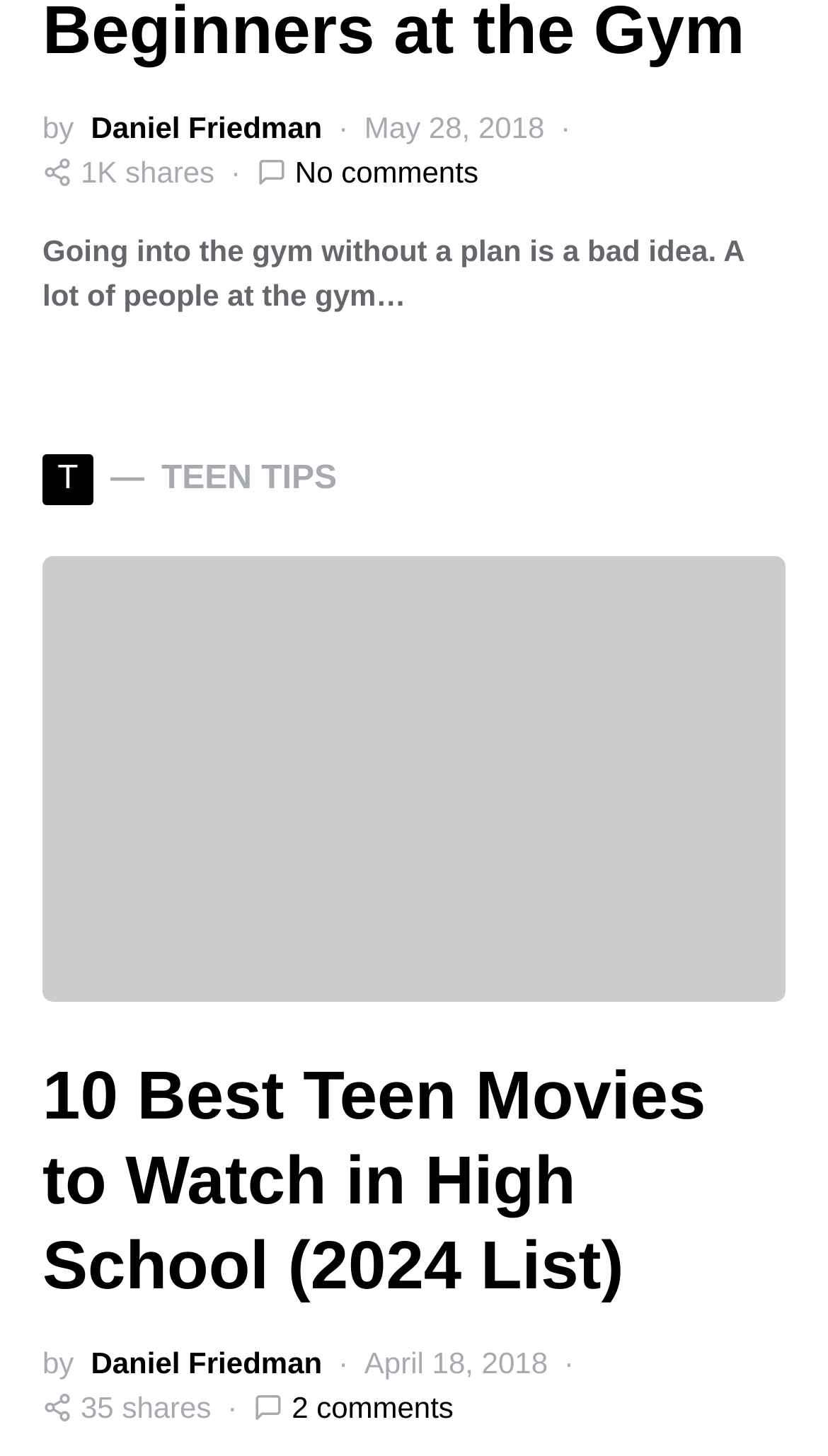Determine the bounding box coordinates of the clickable element necessary to fulfill the instruction: "Read the article". Provide the coordinates as four float numbers within the 0 to 1 range, i.e., [left, top, right, bottom].

[0.051, 0.16, 0.898, 0.214]